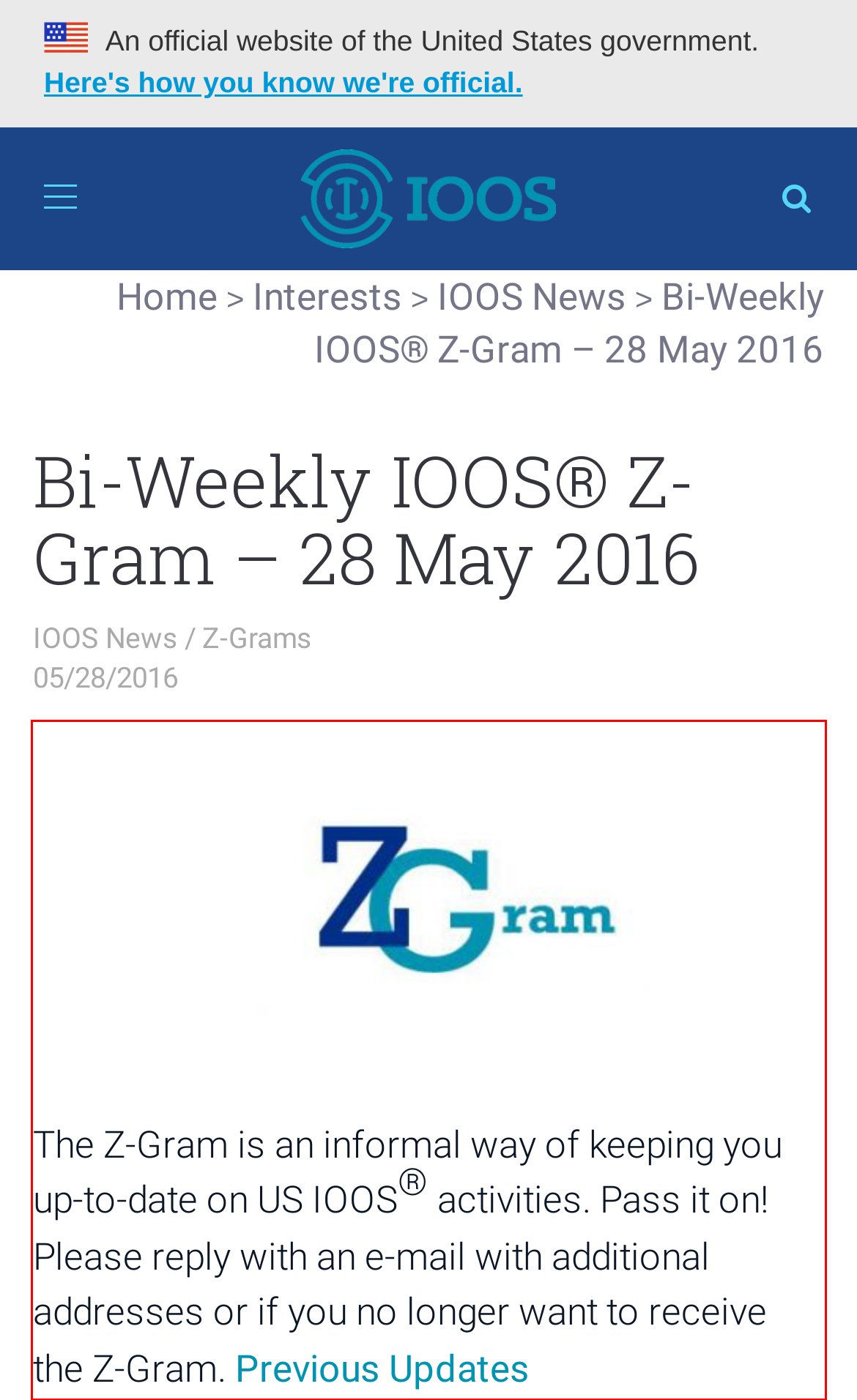Using the provided webpage screenshot, identify and read the text within the red rectangle bounding box.

The Z-Gram is an informal way of keeping you up-to-date on US IOOS® activities. Pass it on! Please reply with an e-mail with additional addresses or if you no longer want to receive the Z-Gram. Previous Updates